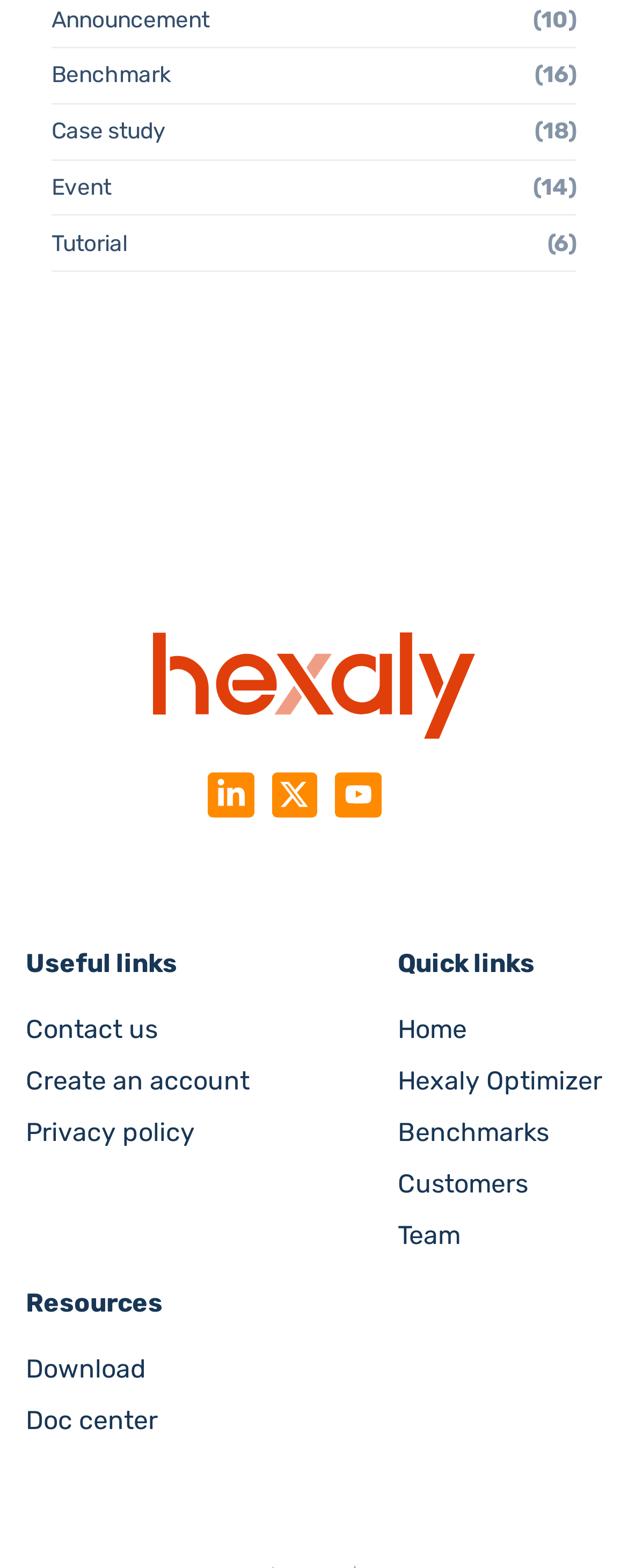Specify the bounding box coordinates of the area that needs to be clicked to achieve the following instruction: "Click on the Announcement link".

[0.082, 0.004, 0.333, 0.021]